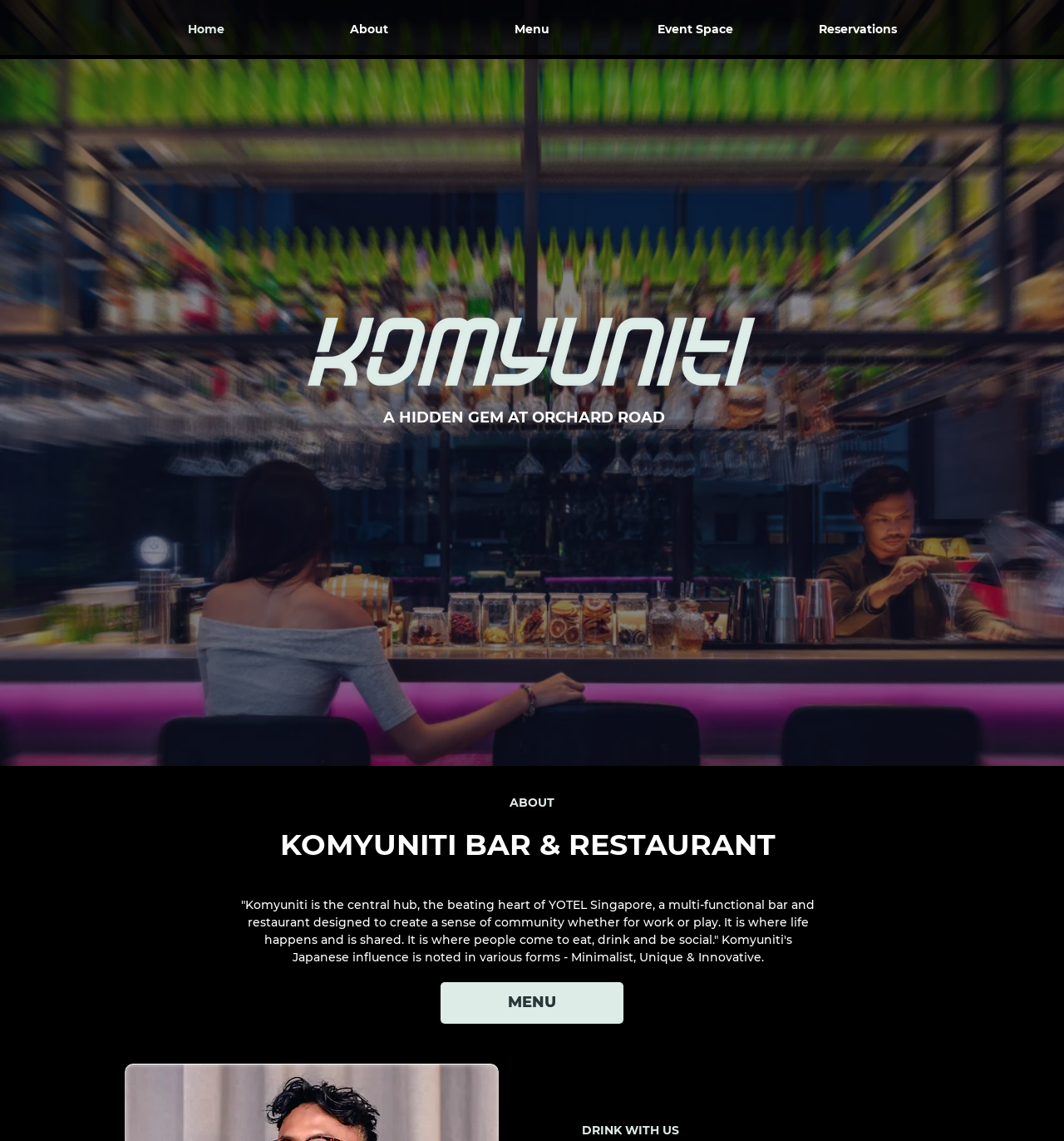What is the theme of the bar and restaurant?
Refer to the image and give a detailed answer to the question.

I found the answer by reading the static text that describes Komyuniti, which mentions 'Komyuniti's Japanese influence is noted in various forms - Minimalist, Unique & Innovative.' This suggests that the theme of the bar and restaurant is Japanese influence.